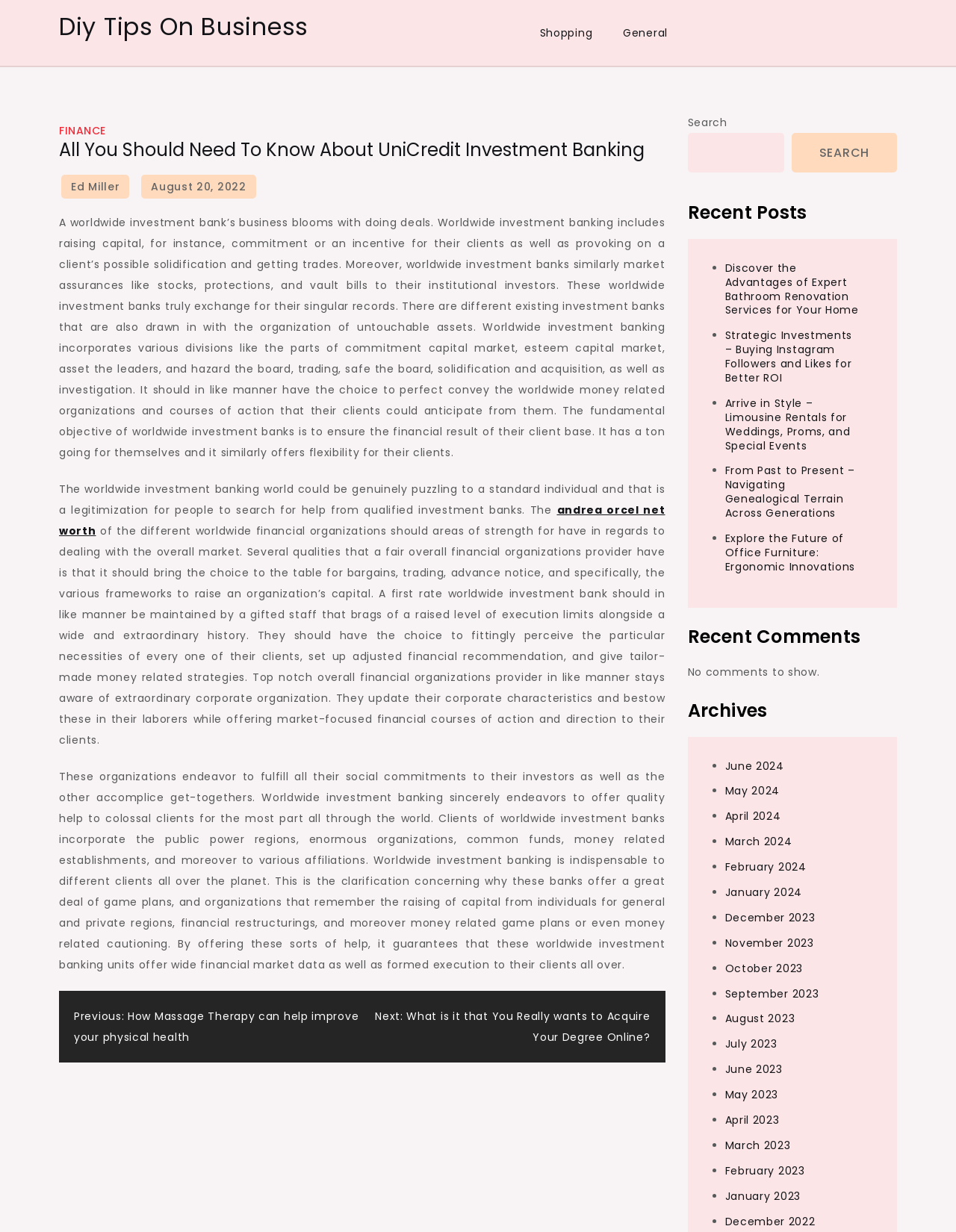What is the purpose of worldwide investment banks?
Examine the image and give a concise answer in one word or a short phrase.

To ensure financial result of clients